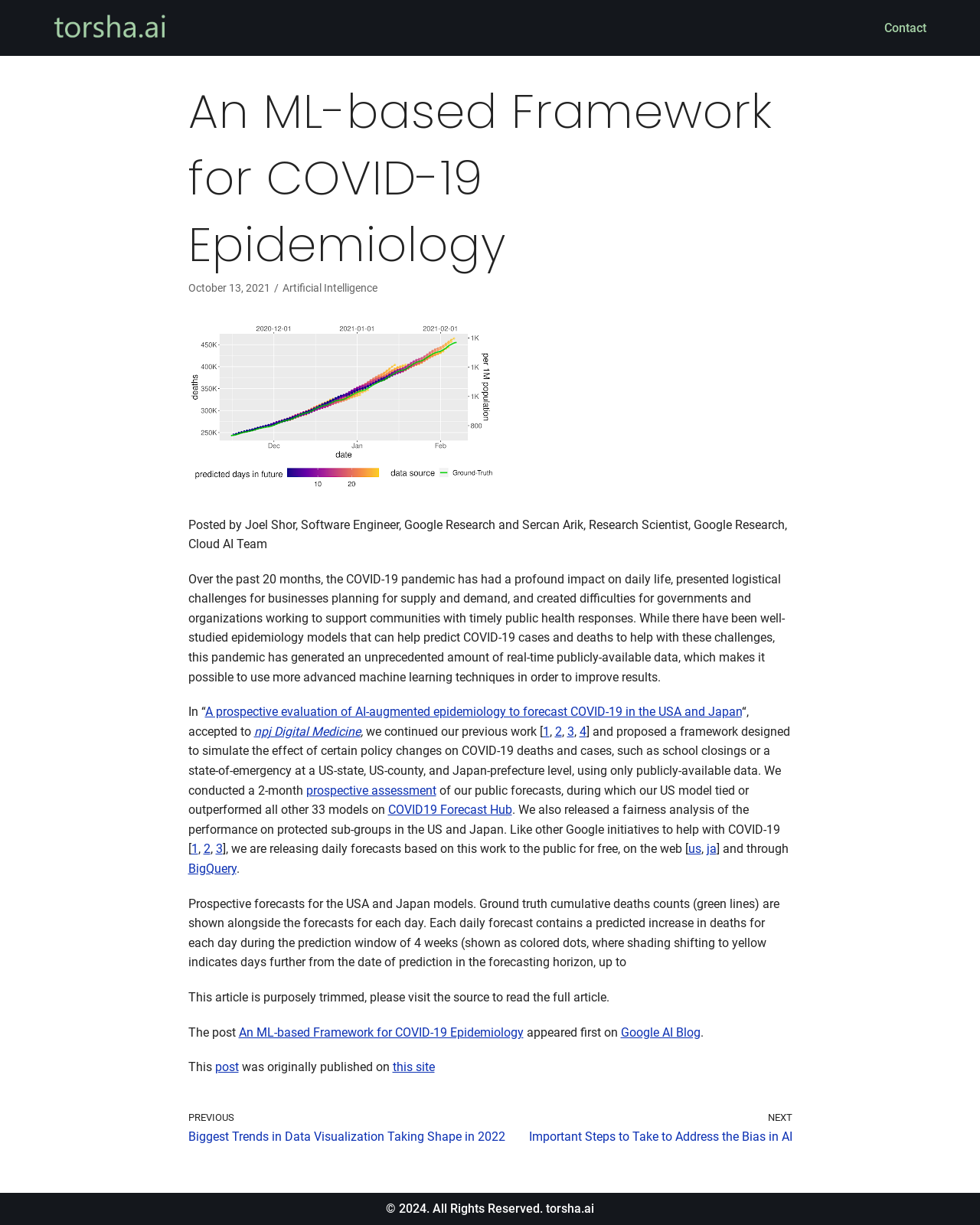Find the bounding box coordinates for the area that should be clicked to accomplish the instruction: "Check the 'Primary Menu'".

[0.512, 0.009, 0.945, 0.037]